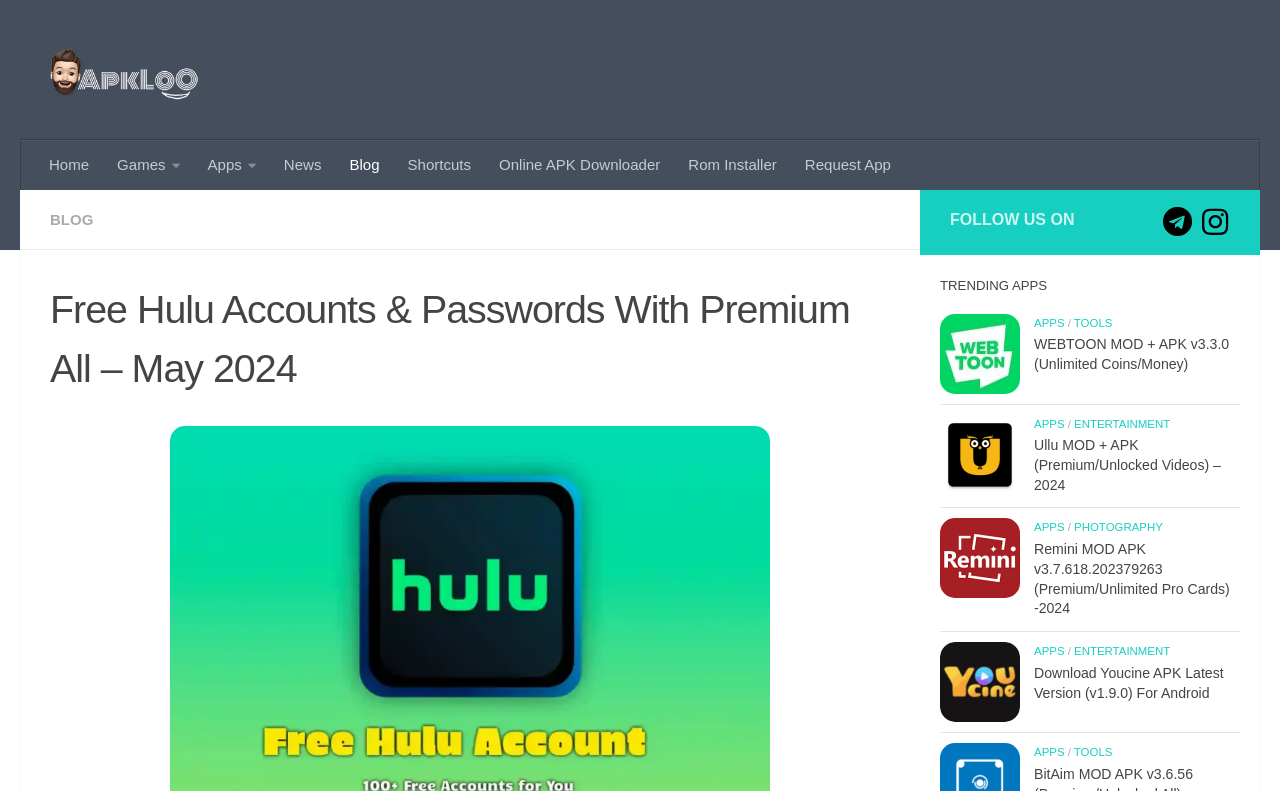Provide a single word or phrase to answer the given question: 
What type of content is featured in the 'TRENDING APPS' section?

Mod APKs